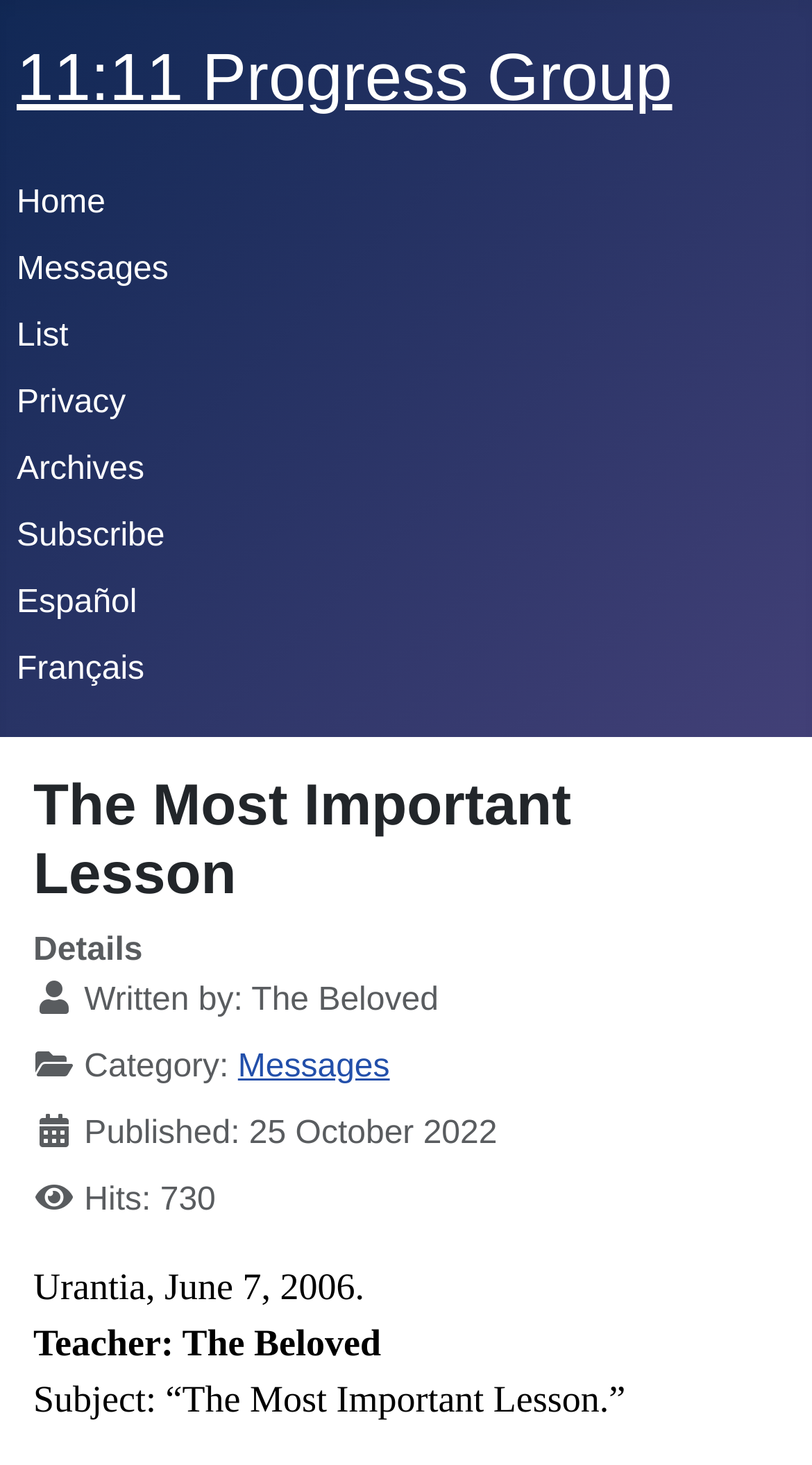When was the message published?
Look at the screenshot and provide an in-depth answer.

I found the publication date in the description list detail section, where it says 'Published: 25 October 2022'.